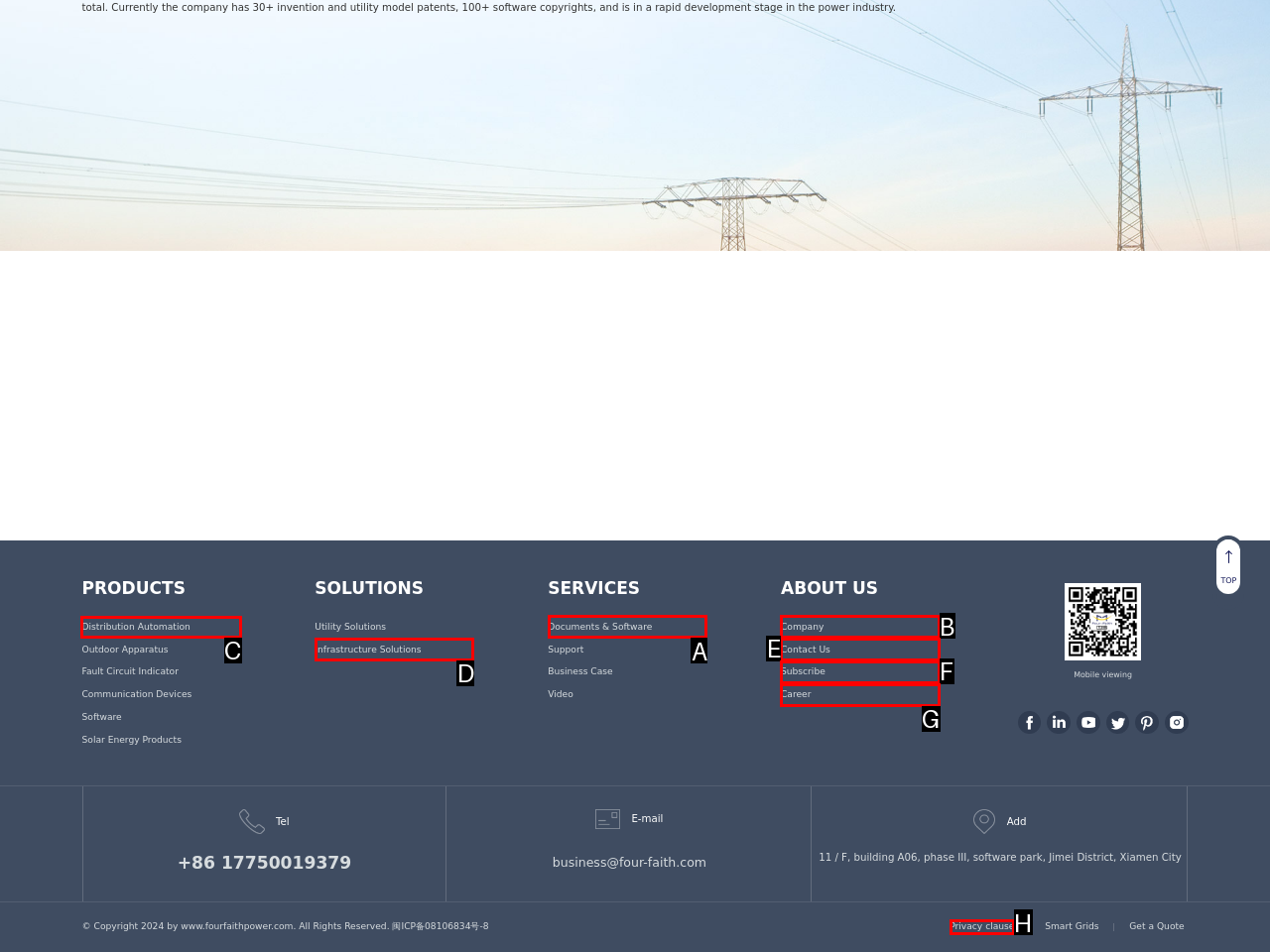For the task: Click on Distribution Automation, tell me the letter of the option you should click. Answer with the letter alone.

C